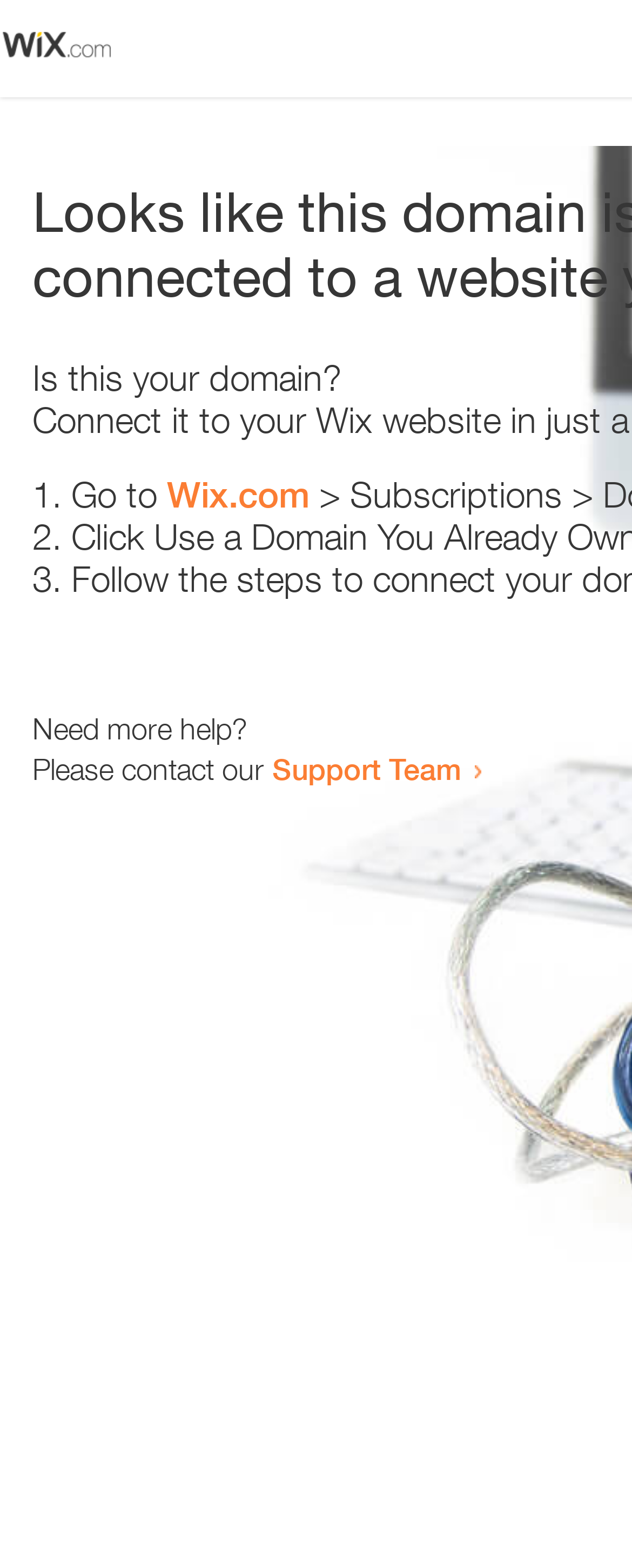Give a detailed overview of the webpage's appearance and contents.

The webpage appears to be an error page, with a small image at the top left corner. Below the image, there is a question "Is this your domain?" in a prominent position. 

To the right of the question, there is a numbered list with three items. The first item starts with "1." and suggests going to "Wix.com". The second item starts with "2." and the third item starts with "3.", but their contents are not specified. 

Below the list, there is a section that offers help. It starts with the question "Need more help?" and then provides a sentence "Please contact our" followed by a link to the "Support Team".